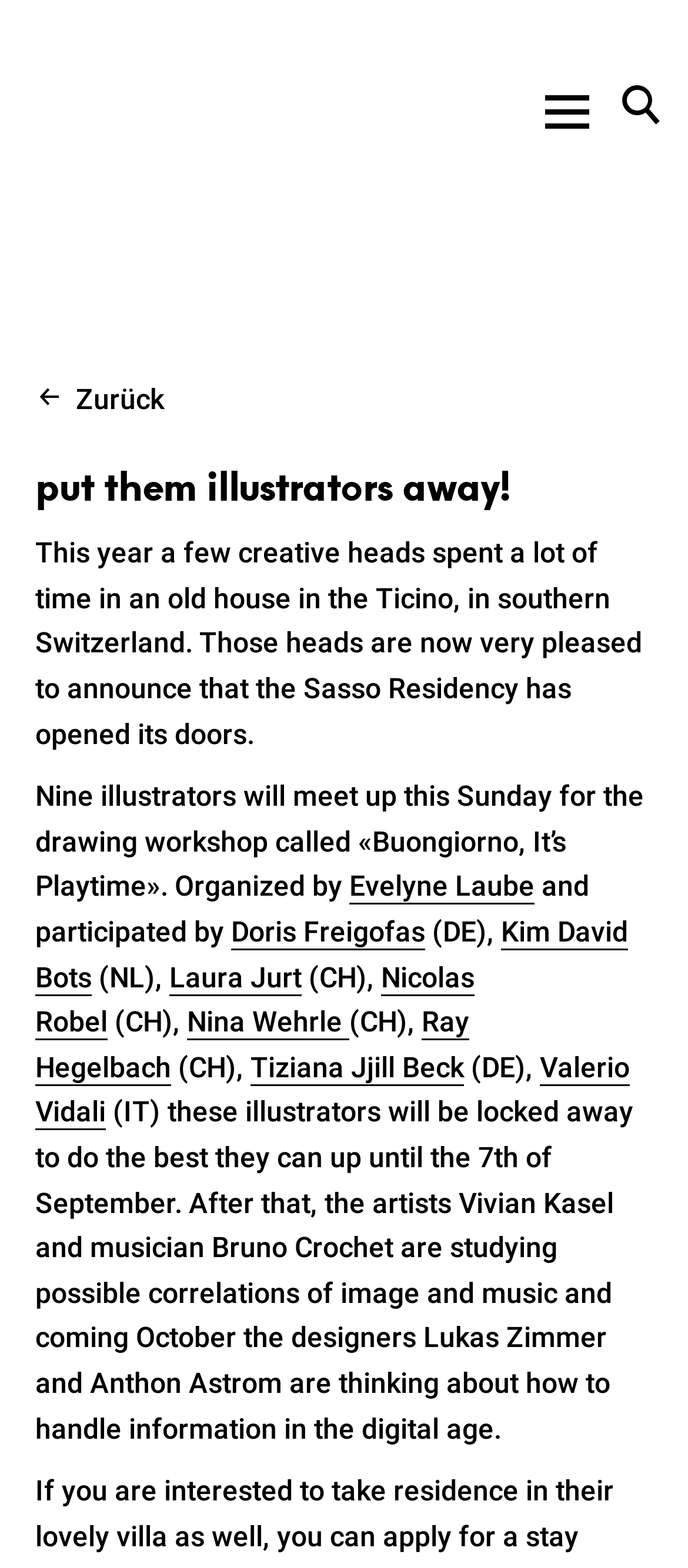How many links are there under the 'Tags' heading?
Relying on the image, give a concise answer in one word or a brief phrase.

30